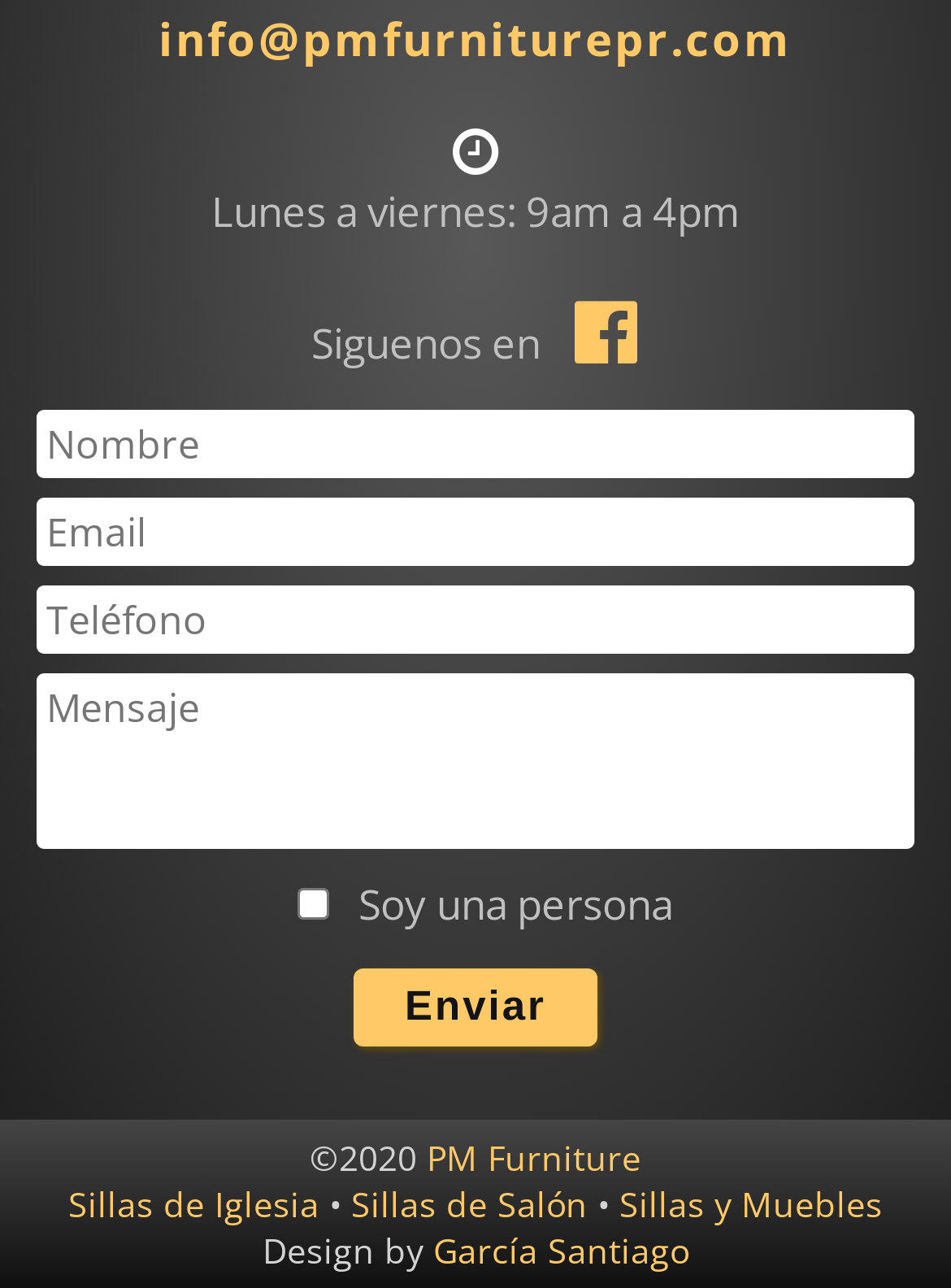Please determine the bounding box coordinates for the element that should be clicked to follow these instructions: "Click the Enviar button".

[0.372, 0.751, 0.628, 0.812]